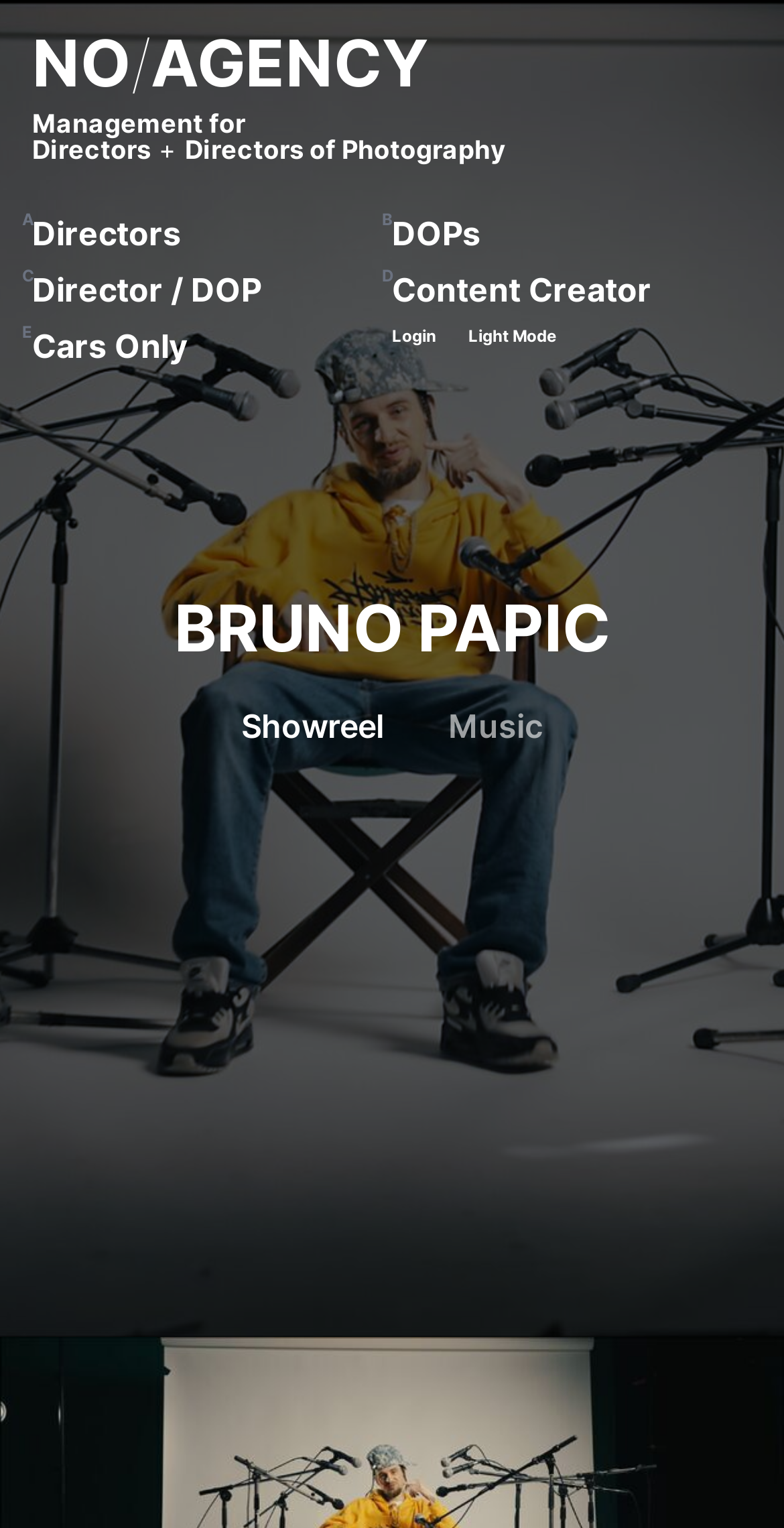Write an exhaustive caption that covers the webpage's main aspects.

This webpage appears to be a directory or portfolio of directors and directors of photography, with a focus on management and representation. At the top of the page, there is a prominent link with the text "NO / AGENCY Management for Directors + Directors of Photography". Below this, there are several static text elements, including "DOPs", "Director / DOP", and "Content Creator", which suggest the categories or types of professionals featured on the page.

The majority of the page is taken up by a long list of links, each representing an individual director or director of photography. These links are arranged in a vertical column, with each link stacked below the previous one. The links are densely packed, with minimal spacing between them. The text of each link appears to be the name of the individual, and some links have additional notation, such as "(N/A)" or "(NEW)".

In the top-right corner of the page, there are several static text elements, including "Login", "Light Mode", and a few single-character elements ("B", "C", "E"). These elements are likely related to user interface or settings.

Overall, the page has a clean and simple design, with a focus on presenting a large amount of information in a compact and organized manner.